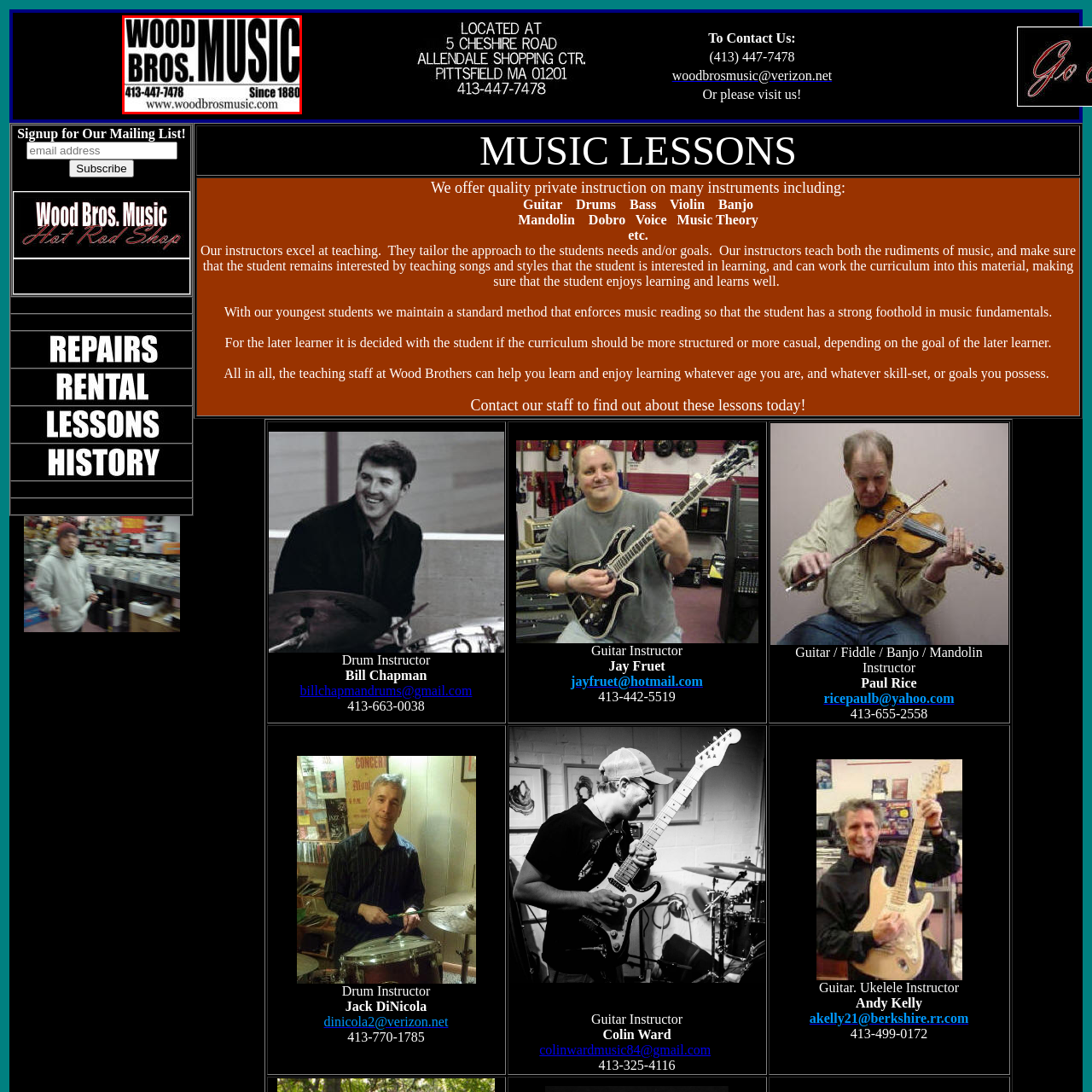Examine the portion of the image marked by the red rectangle, What is the contact number of Wood Bros. Music? Answer concisely using a single word or phrase.

413-447-7478